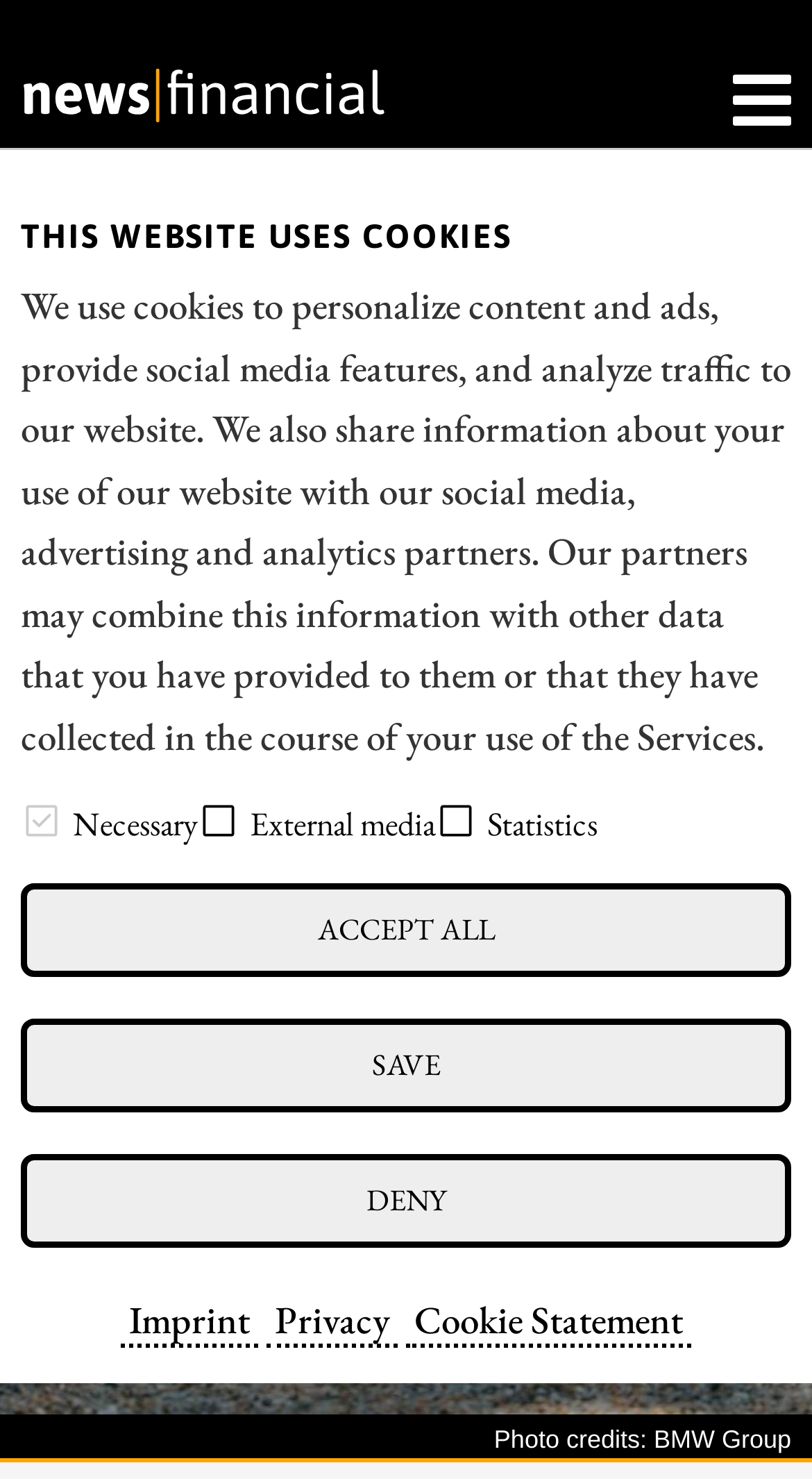Please find the bounding box coordinates of the section that needs to be clicked to achieve this instruction: "Click the 'DENY' button".

[0.026, 0.78, 0.974, 0.843]